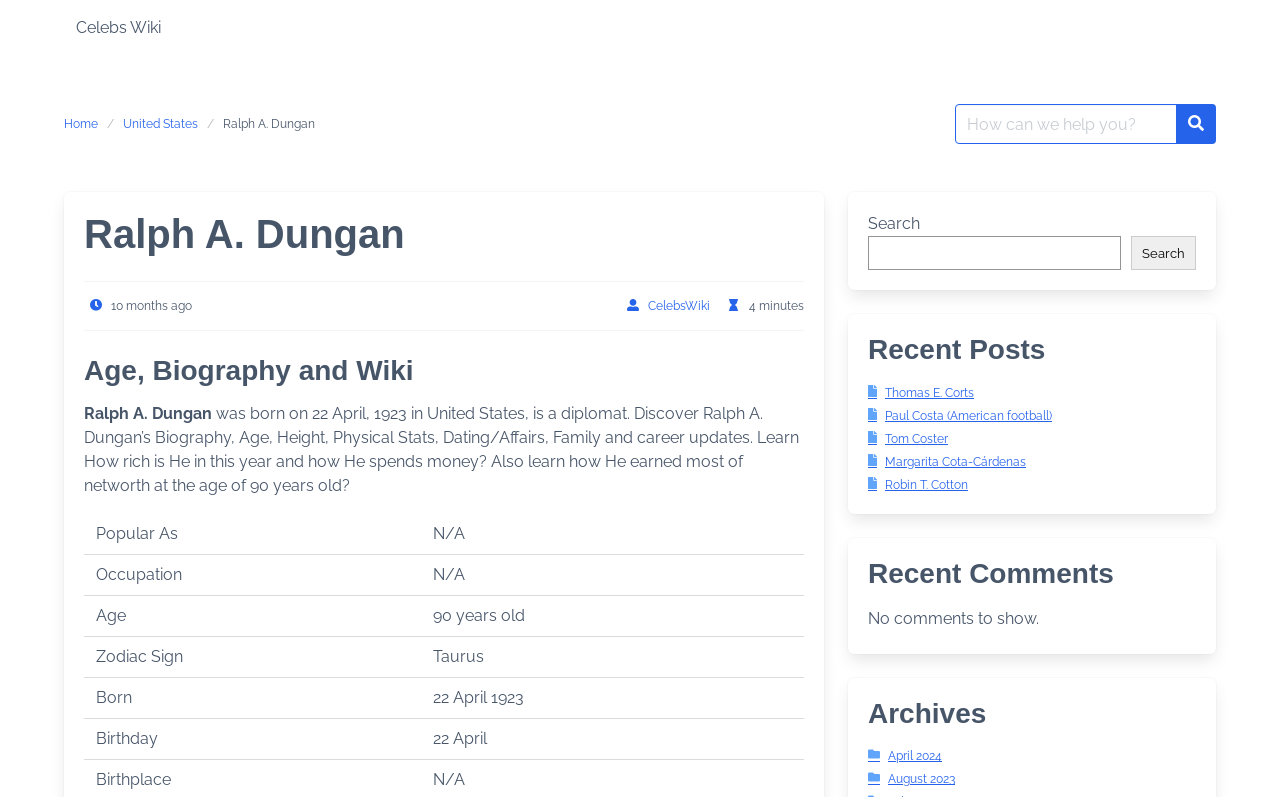Determine the bounding box coordinates of the target area to click to execute the following instruction: "View recent posts."

[0.678, 0.419, 0.934, 0.459]